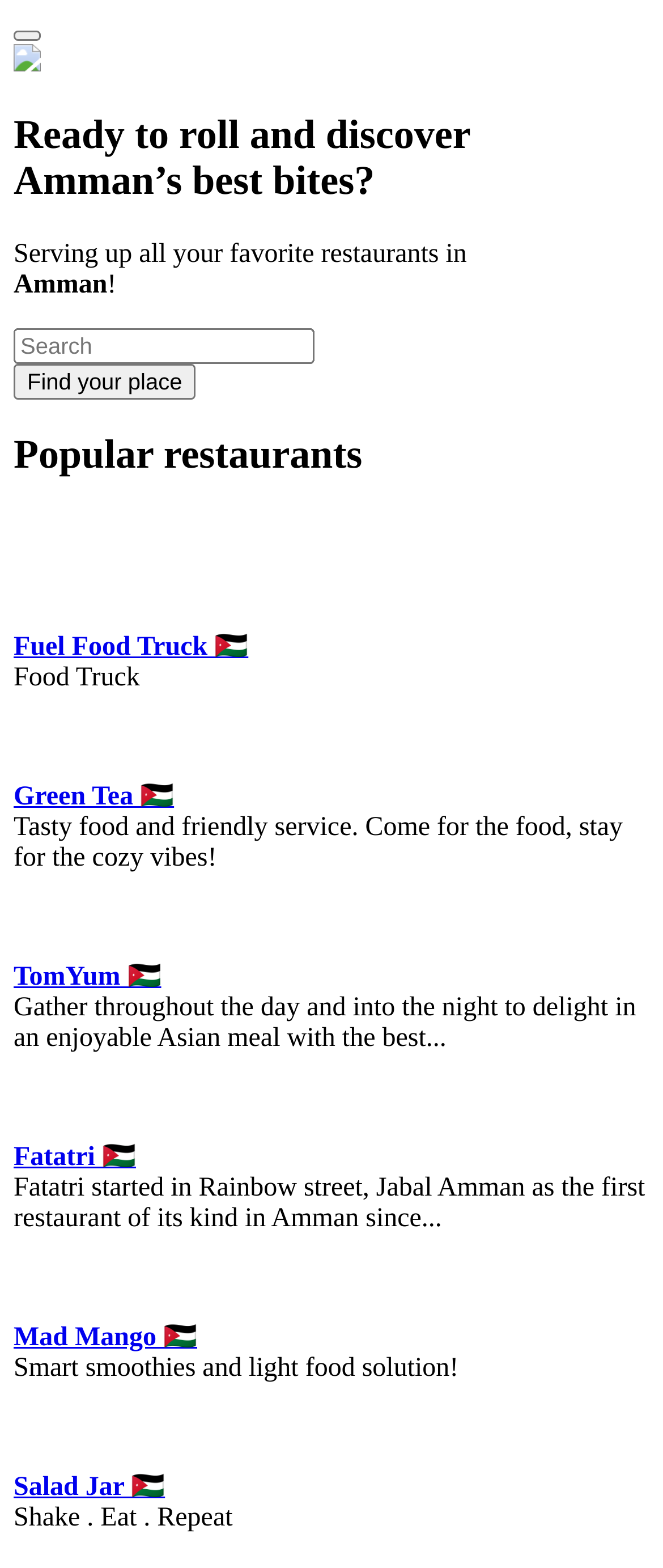Please identify the bounding box coordinates of the clickable region that I should interact with to perform the following instruction: "Explore TomYum". The coordinates should be expressed as four float numbers between 0 and 1, i.e., [left, top, right, bottom].

[0.021, 0.613, 0.243, 0.632]